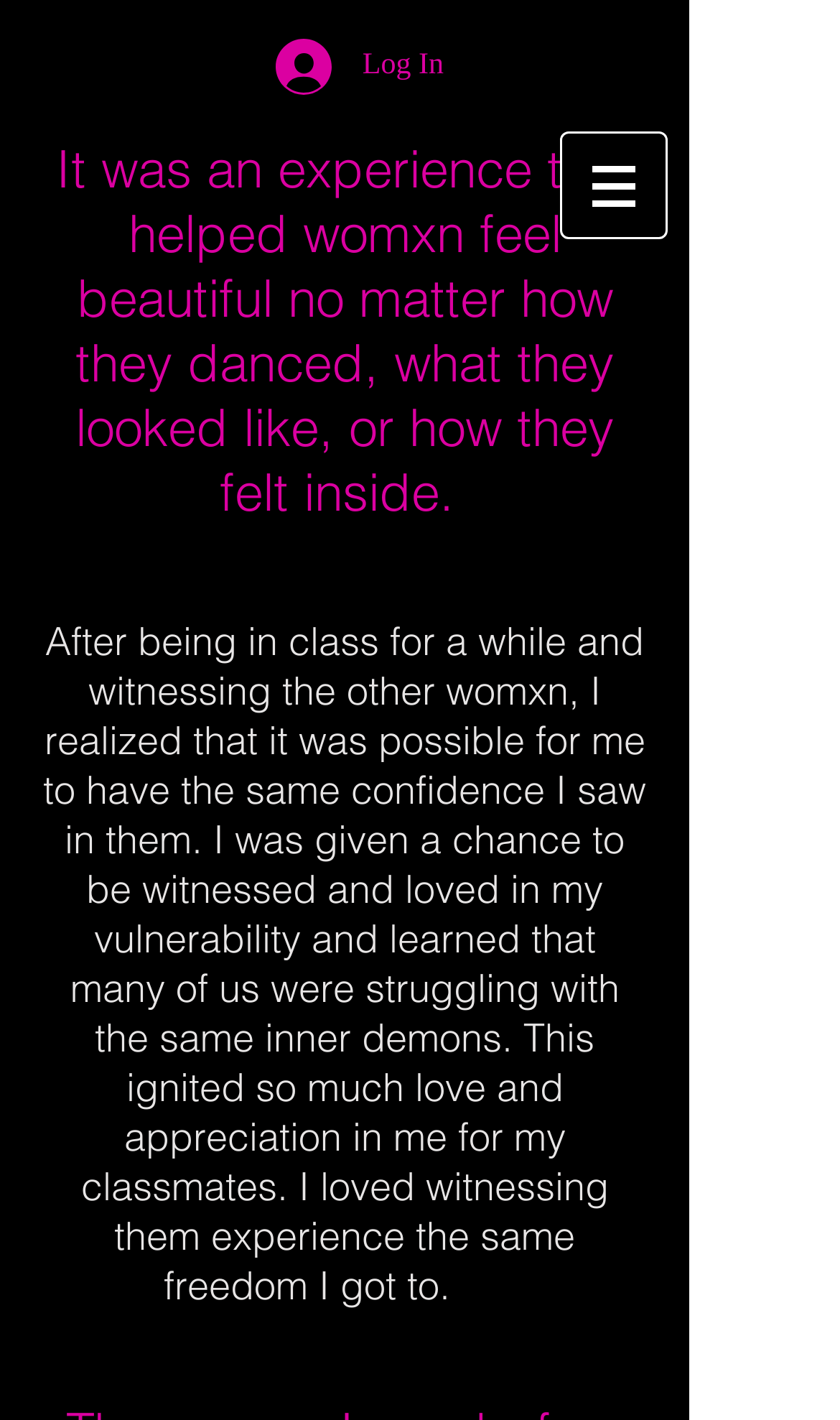Illustrate the webpage thoroughly, mentioning all important details.

The webpage is about Jen's experience with School Sensual Arts. At the top left, there is a "Log In" button accompanied by a small image. Below this, there is a navigation menu labeled "Site" with a button that has a popup menu, which is indicated by a small image. 

To the left of the navigation menu, there are two blocks of text. The first block describes how the experience helped women feel beautiful and confident, regardless of their appearance or feelings. The second block, located below the first, is a personal testimony about gaining confidence and appreciation for classmates through the experience.